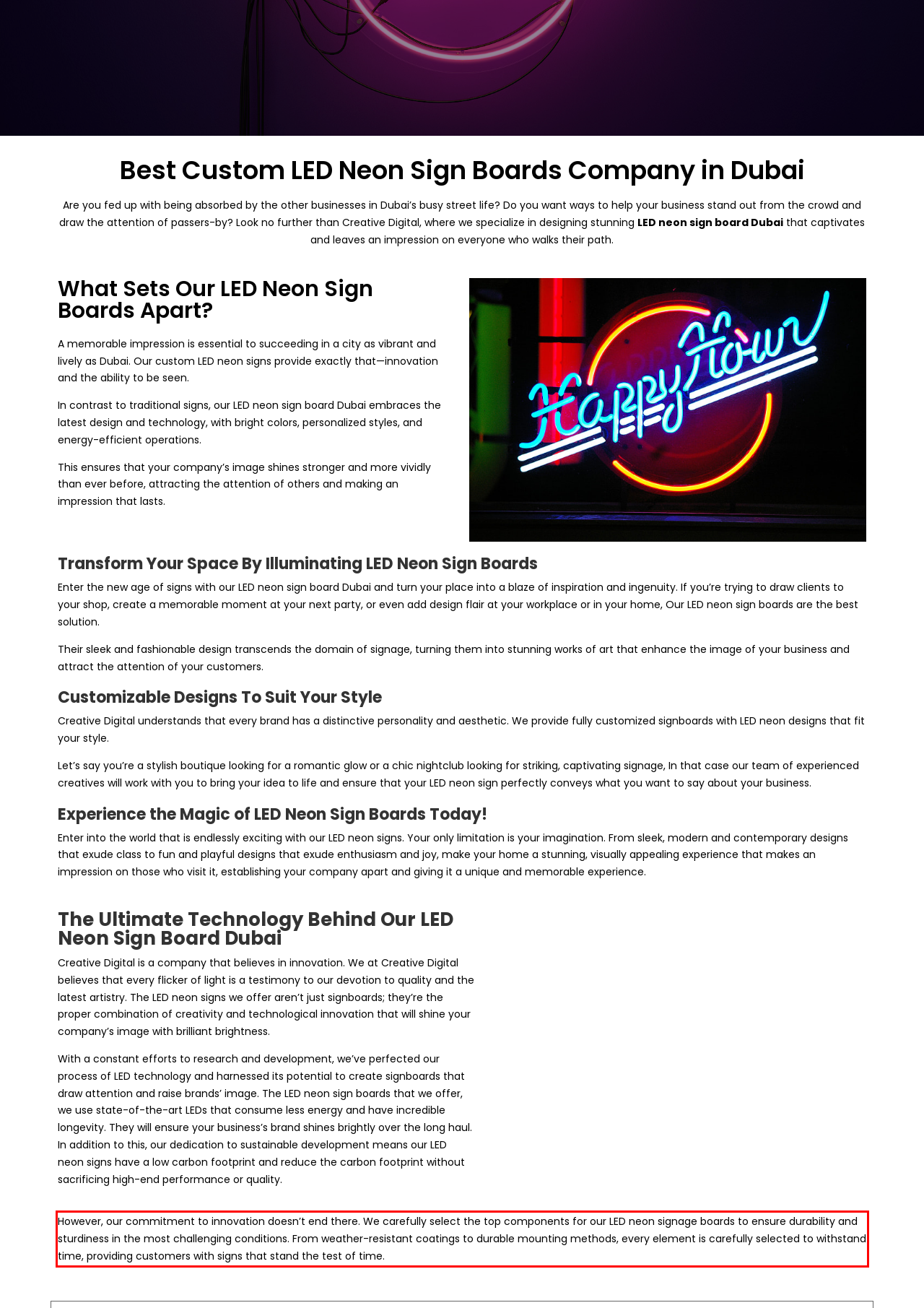From the screenshot of the webpage, locate the red bounding box and extract the text contained within that area.

However, our commitment to innovation doesn’t end there. We carefully select the top components for our LED neon signage boards to ensure durability and sturdiness in the most challenging conditions. From weather-resistant coatings to durable mounting methods, every element is carefully selected to withstand time, providing customers with signs that stand the test of time.